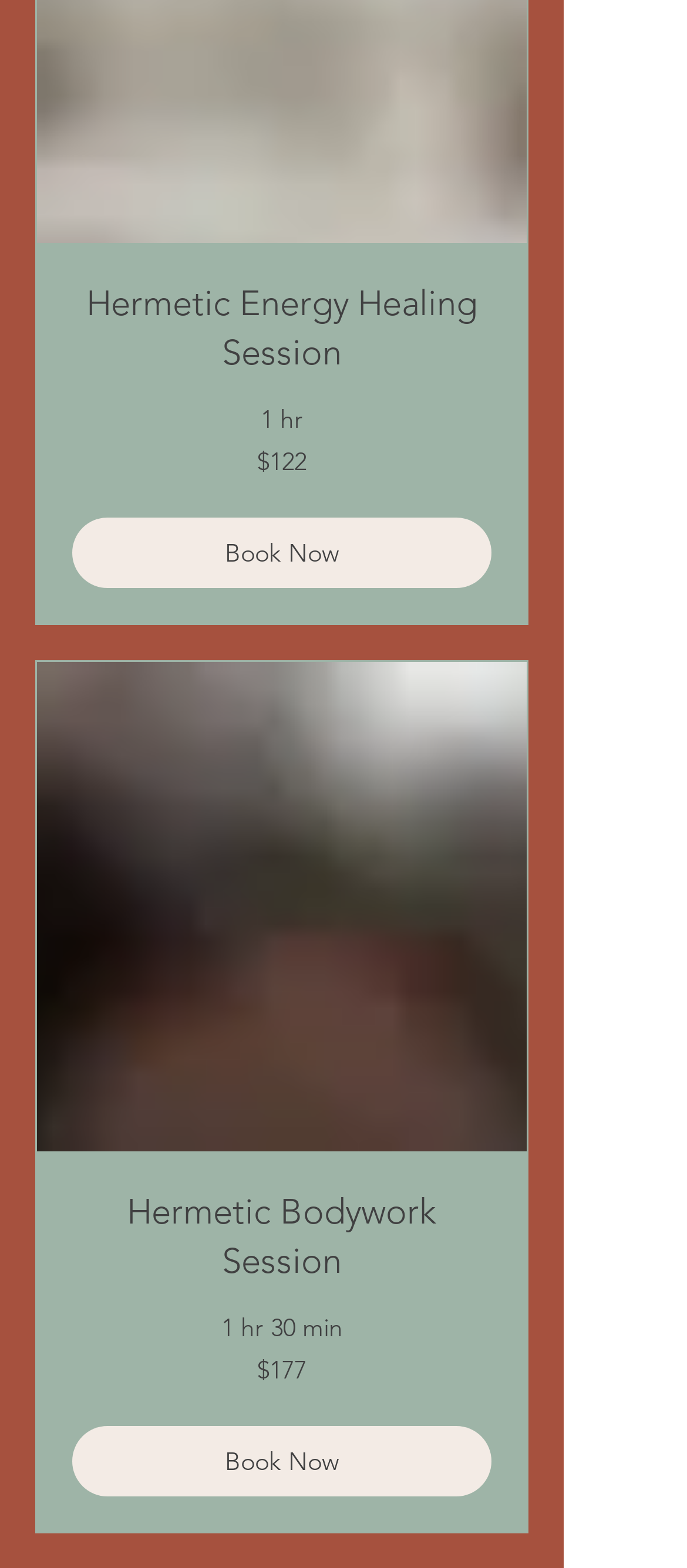Locate the UI element that matches the description Book Now in the webpage screenshot. Return the bounding box coordinates in the format (top-left x, top-left y, bottom-right x, bottom-right y), with values ranging from 0 to 1.

[0.105, 0.91, 0.715, 0.955]